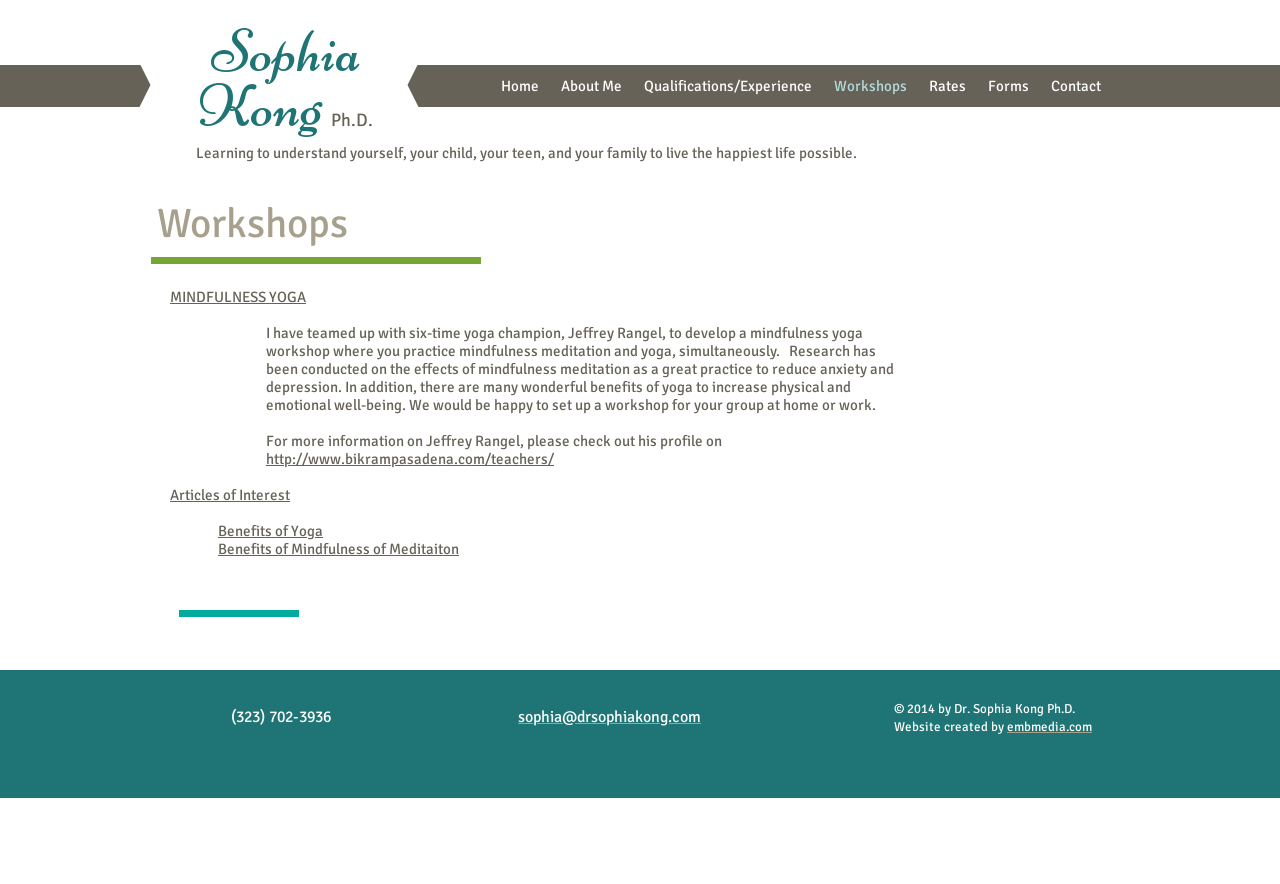Please find and generate the text of the main header of the webpage.

Sophia Kong Ph.D.